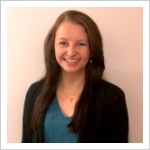Give a one-word or short-phrase answer to the following question: 
What is the color of the background in the image?

Light